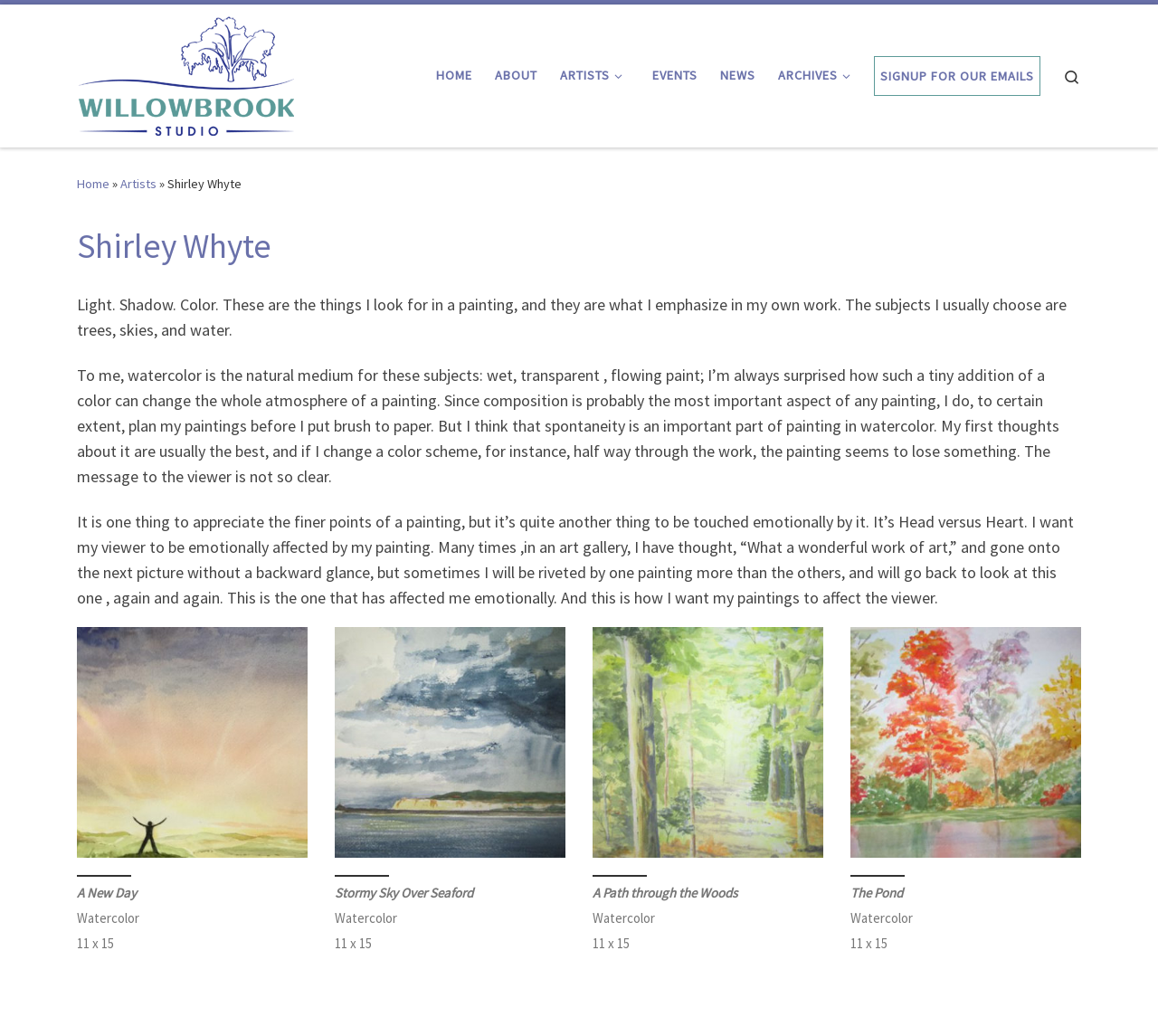Can you provide the bounding box coordinates for the element that should be clicked to implement the instruction: "Click on the 'Sign up here' link"?

None